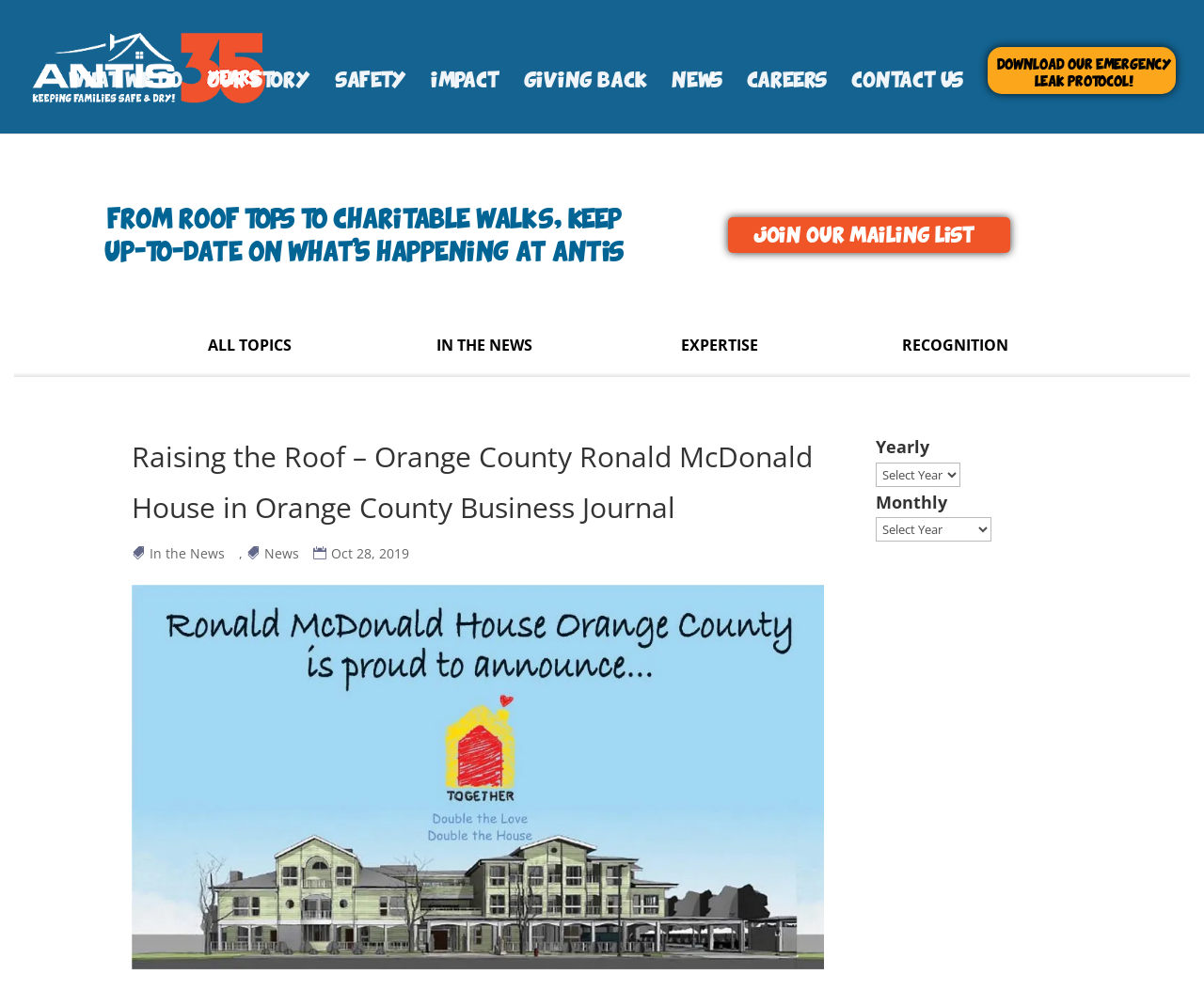What is the name of the company?
Please use the image to provide a one-word or short phrase answer.

Antis Roofing